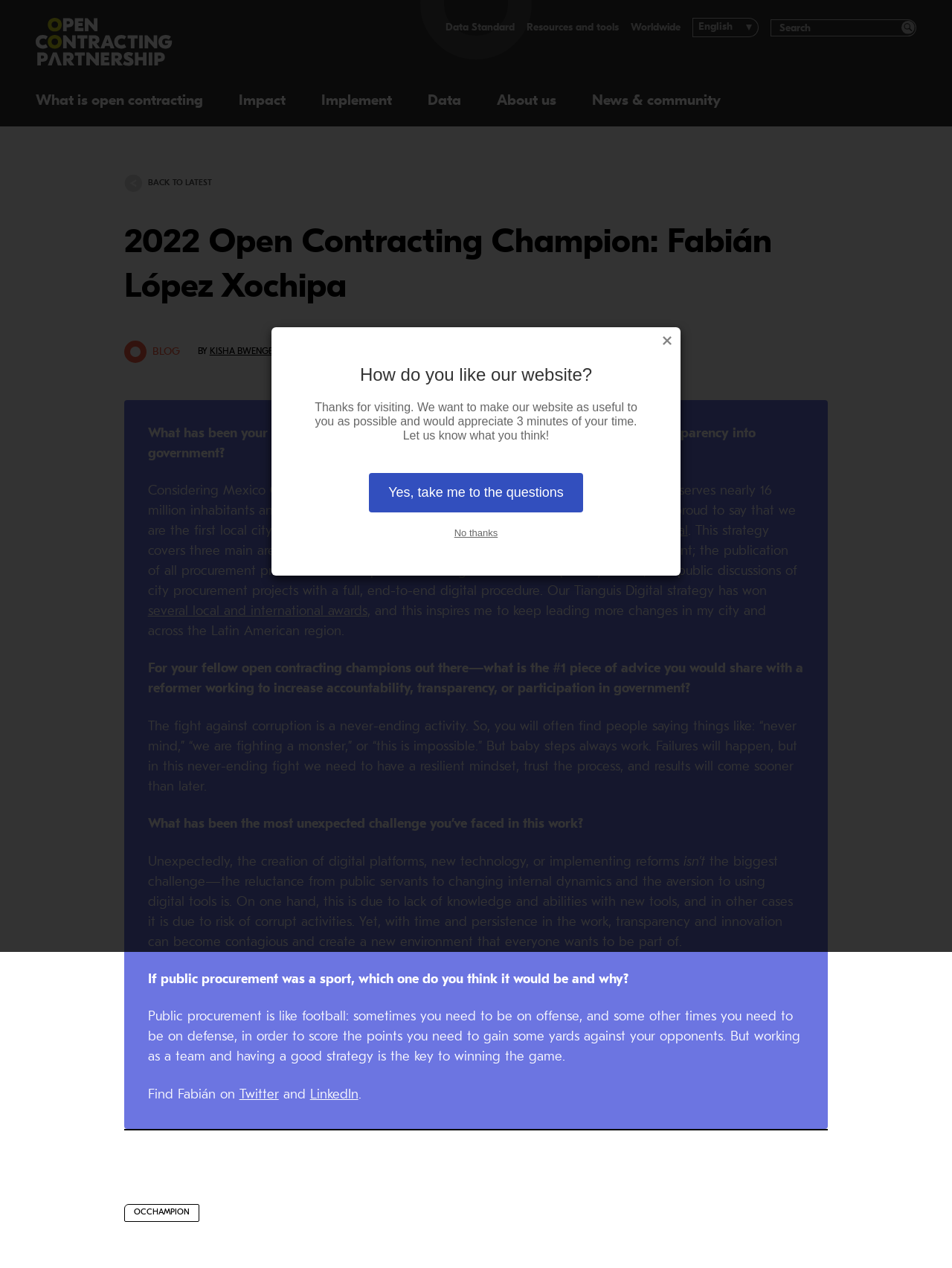Using the given element description, provide the bounding box coordinates (top-left x, top-left y, bottom-right x, bottom-right y) for the corresponding UI element in the screenshot: What is open contracting

[0.038, 0.062, 0.213, 0.1]